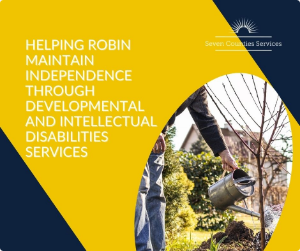Analyze the image and answer the question with as much detail as possible: 
What is the person in the foreground doing?

The caption describes the scene as a person elegantly watering a young tree, symbolizing growth and nurturing support.